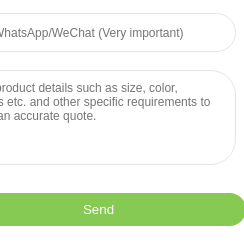Respond to the question below with a single word or phrase: What information is the user prompted to share?

Product details